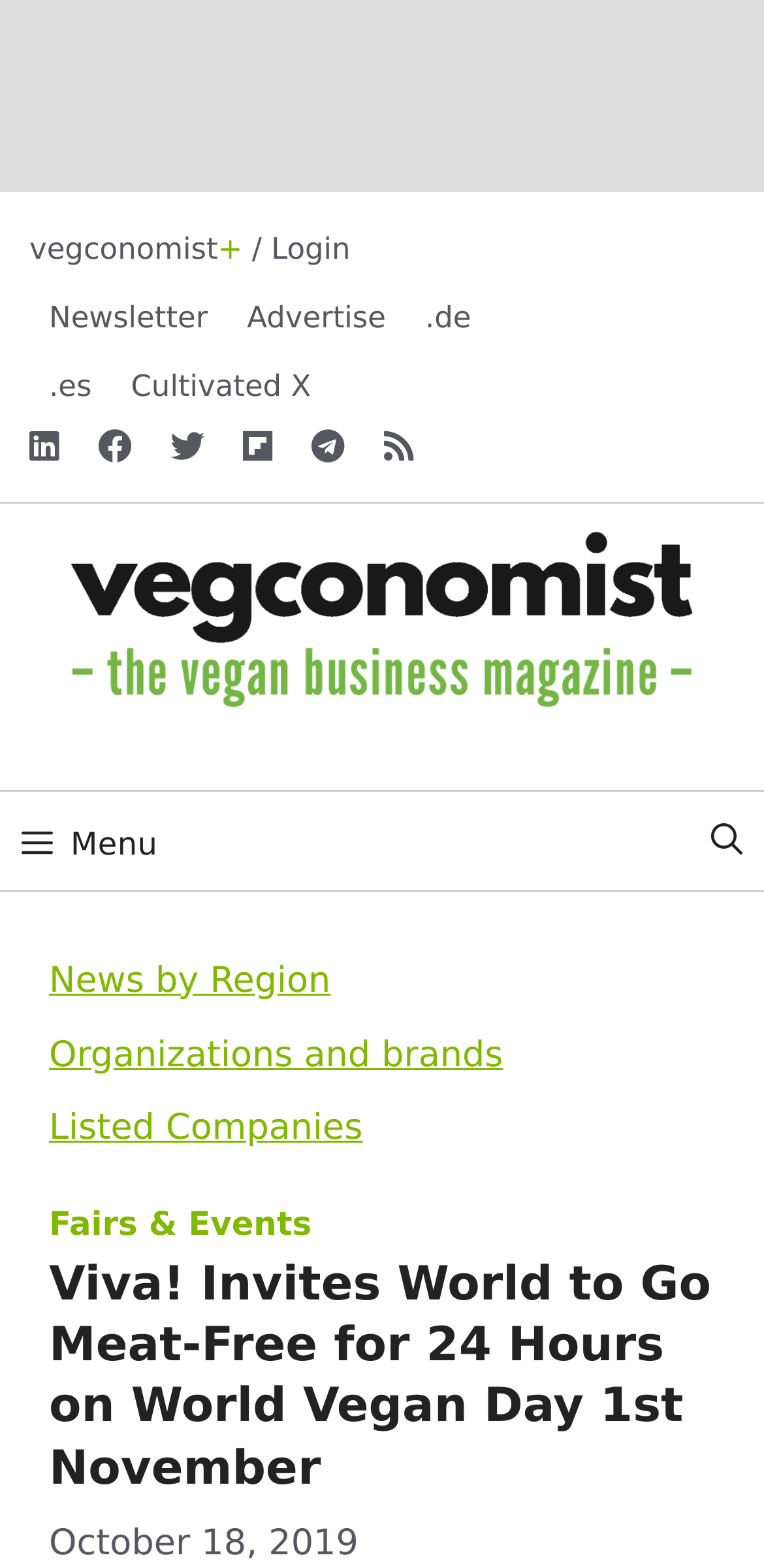Please identify the bounding box coordinates of the element's region that should be clicked to execute the following instruction: "log in to vegconomist". The bounding box coordinates must be four float numbers between 0 and 1, i.e., [left, top, right, bottom].

[0.038, 0.148, 0.459, 0.171]